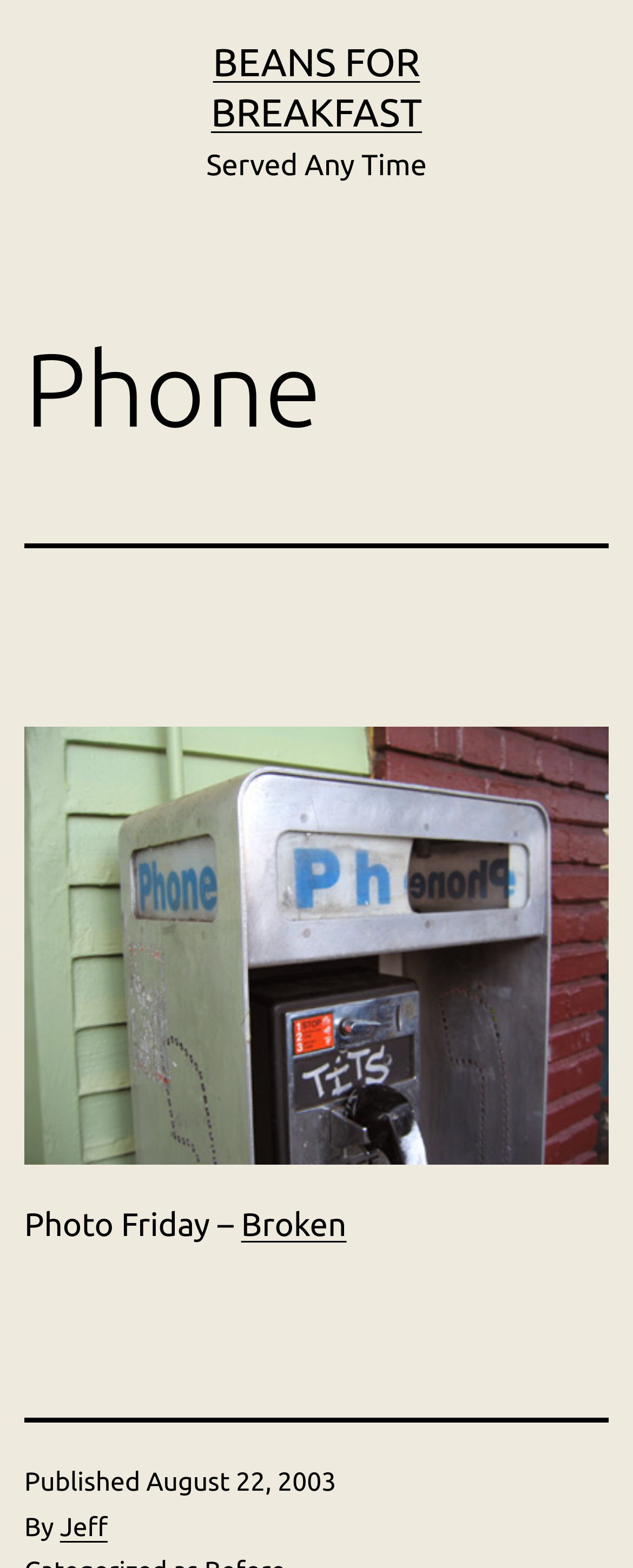What is the name of the author of the article?
Please use the image to provide a one-word or short phrase answer.

Jeff